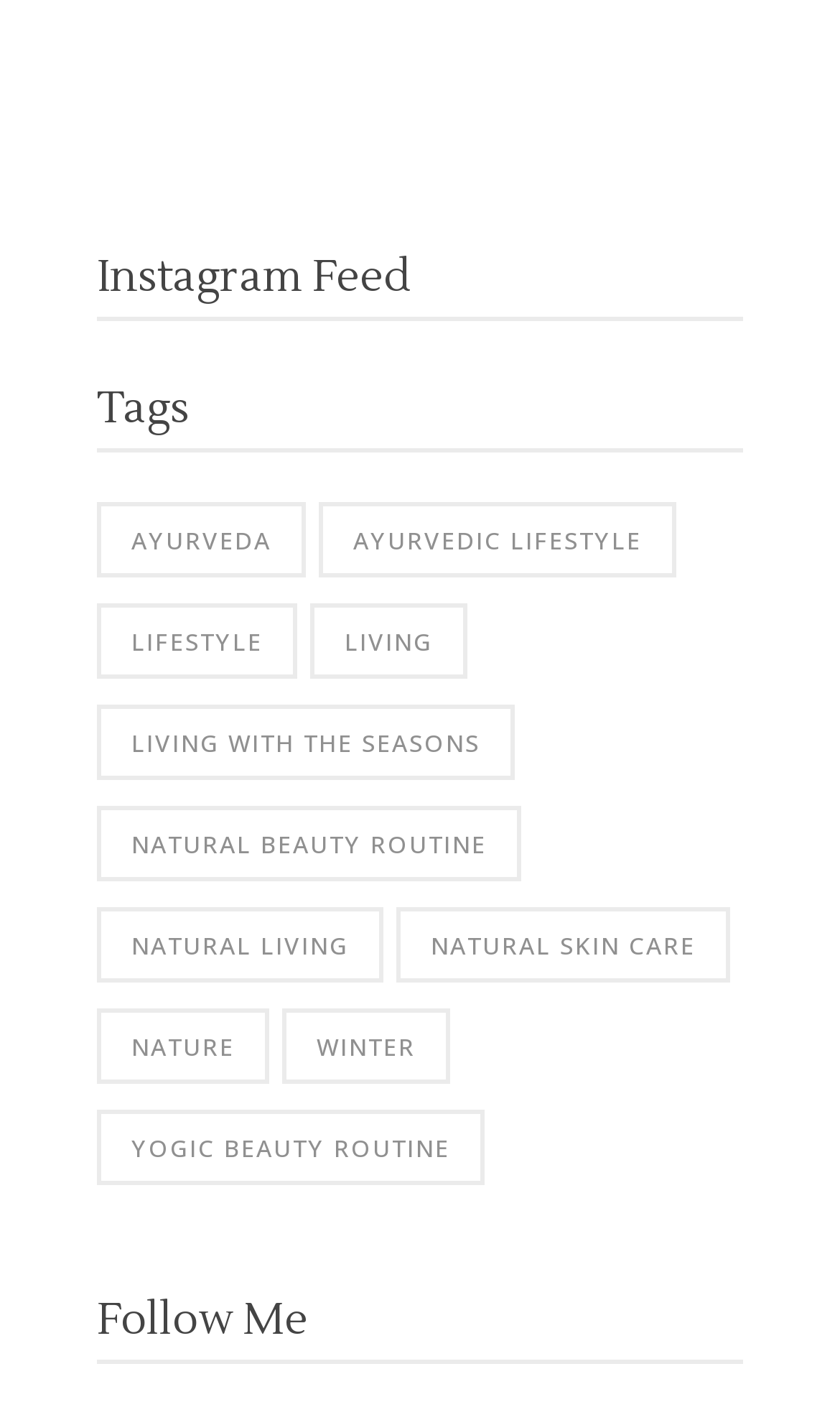Kindly determine the bounding box coordinates of the area that needs to be clicked to fulfill this instruction: "Follow the author".

[0.115, 0.9, 0.885, 0.954]